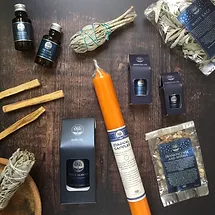What are the small bottles likely to contain?
Give a one-word or short phrase answer based on the image.

essential oils or herbal tinctures